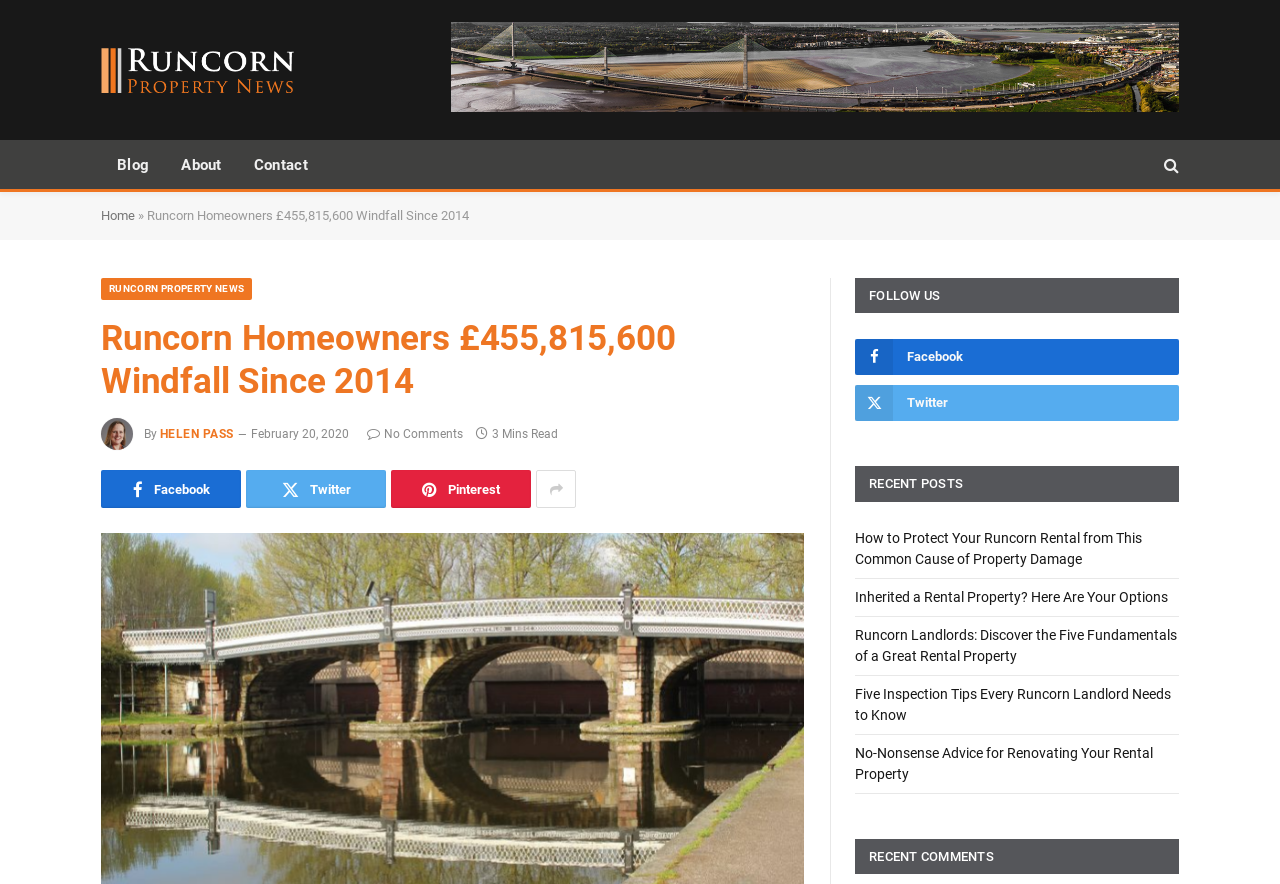Give a detailed overview of the webpage's appearance and contents.

This webpage appears to be a blog post from "Runcorn Property News" with the title "Runcorn Homeowners £455,815,600 Windfall Since 2014". At the top left corner, there is a logo image and a link to the website's homepage. Below the logo, there are navigation links to "Blog", "About", and "Contact" pages. On the top right corner, there is a search icon.

The main content of the webpage is a blog post with a heading that matches the title. The author of the post is Helen Pass, and the post was published on February 20, 2020. The post has no comments, and it takes approximately 3 minutes to read.

Below the blog post, there are social media links to Facebook, Twitter, and Pinterest. On the right side of the webpage, there are two sections: "FOLLOW US" with social media links, and "RECENT POSTS" with five links to other blog posts. The recent posts have titles related to property management and rental properties in Runcorn.

At the bottom of the webpage, there is a section for "RECENT COMMENTS", but it appears to be empty.